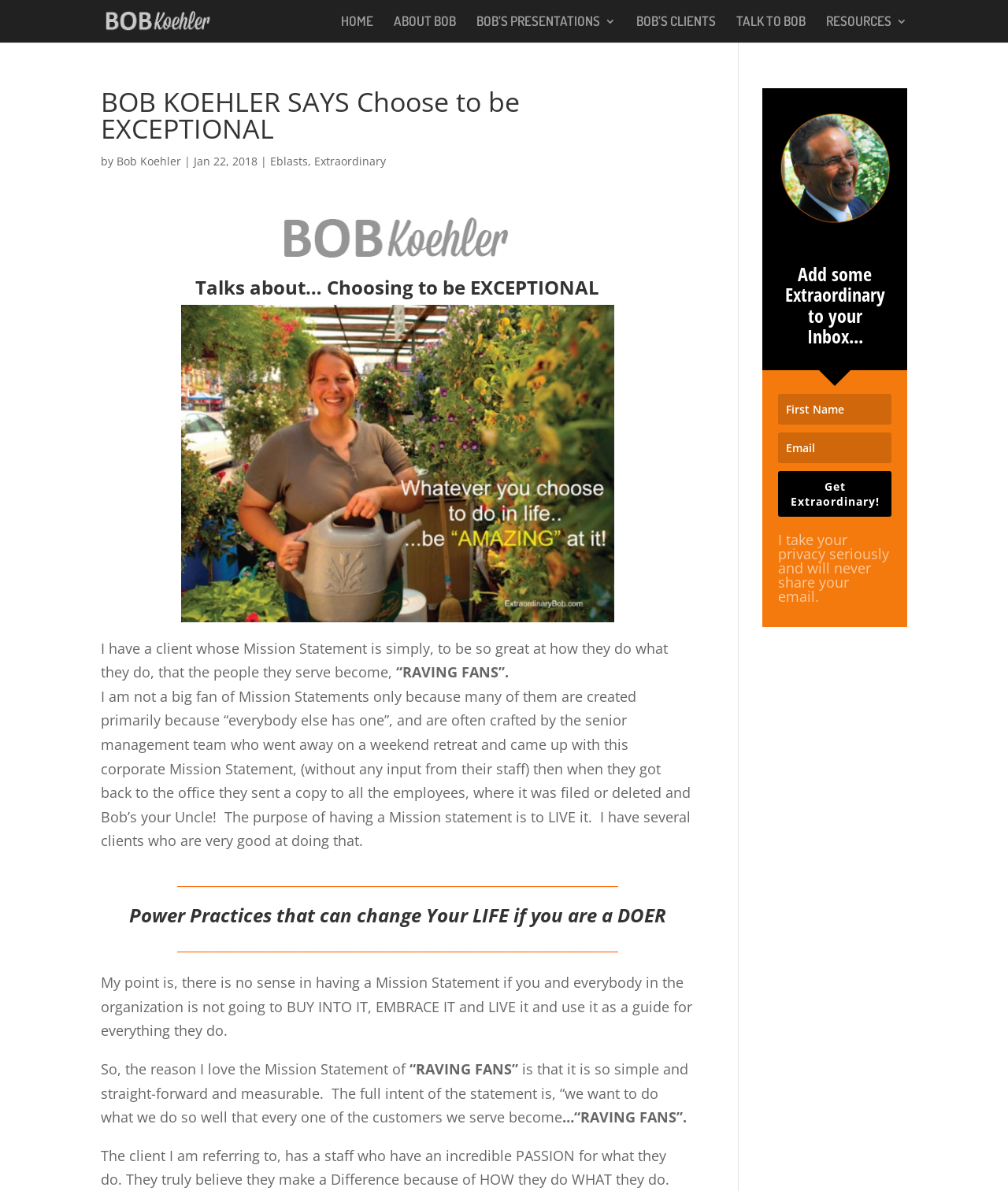What can you do with the form on the right?
Please provide a comprehensive answer based on the details in the screenshot.

The form on the right has a button 'Get Extraordinary!' with the bounding box coordinates [0.772, 0.396, 0.884, 0.434]. This suggests that filling out the form and clicking the button will allow you to get something extraordinary.